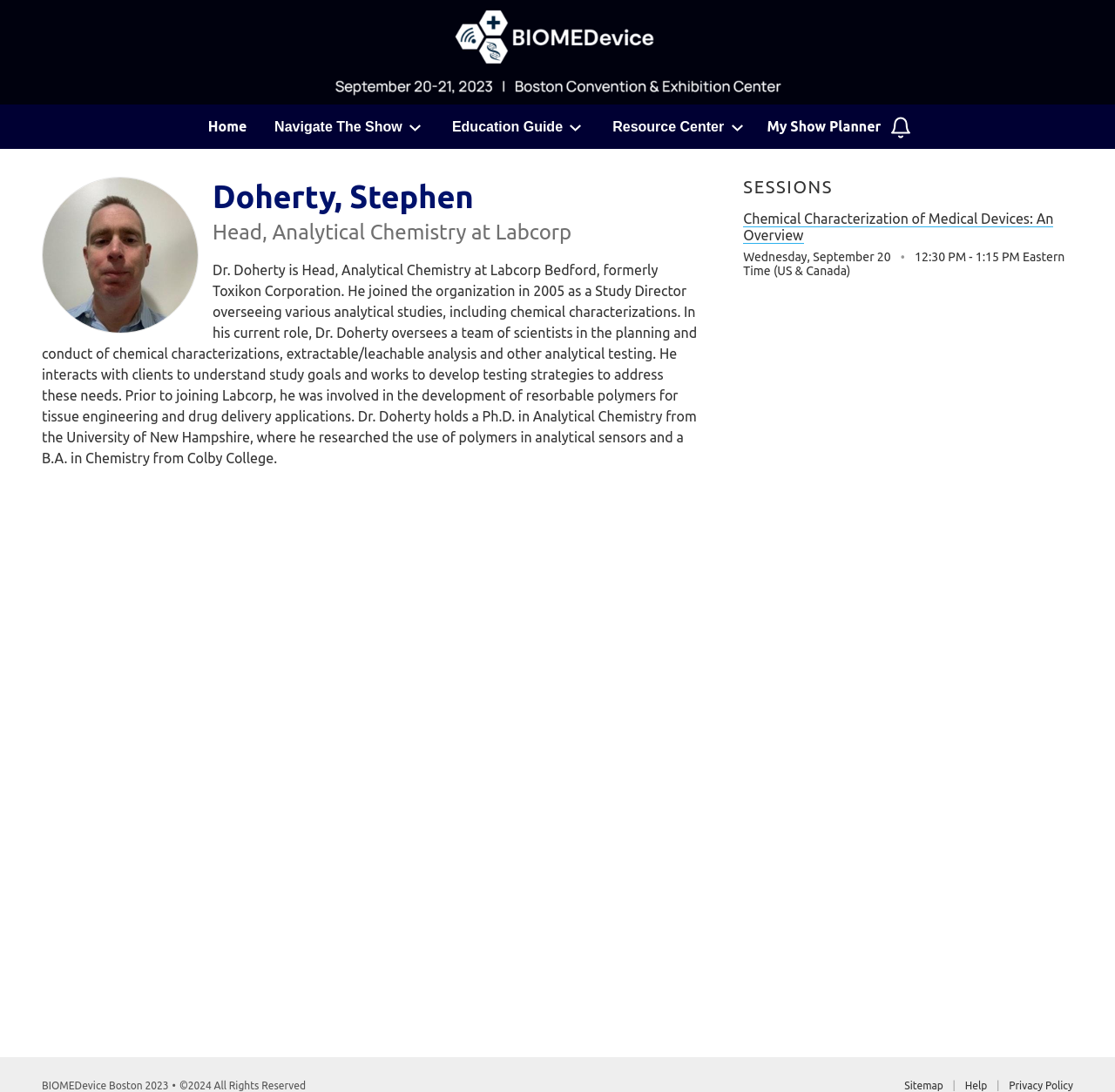Highlight the bounding box coordinates of the element you need to click to perform the following instruction: "Navigate to the Home page."

[0.177, 0.096, 0.231, 0.136]